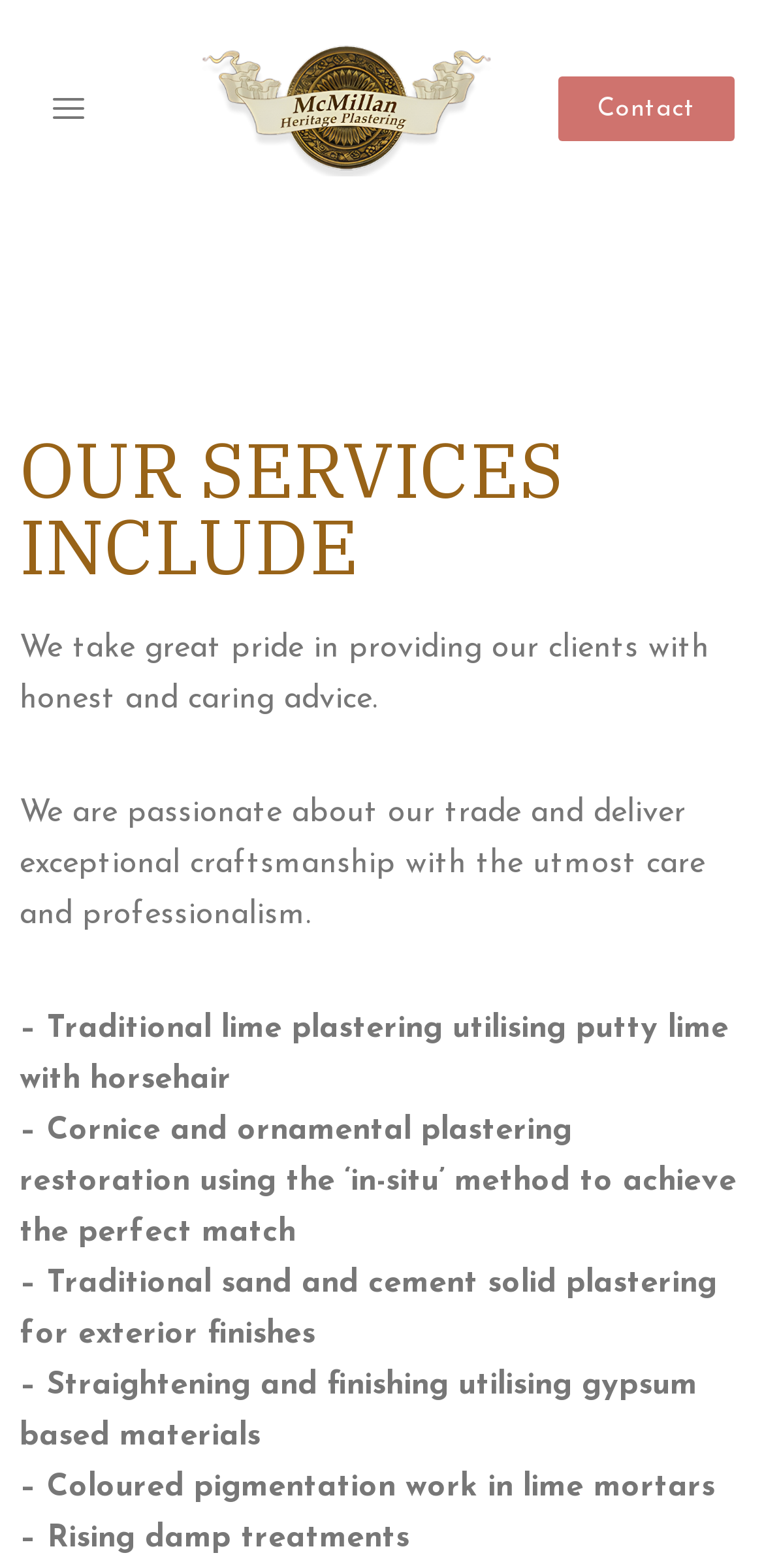What is the material used for straightening and finishing?
Carefully analyze the image and provide a detailed answer to the question.

According to the webpage, Mcmillan Heritage uses gypsum based materials for straightening and finishing.